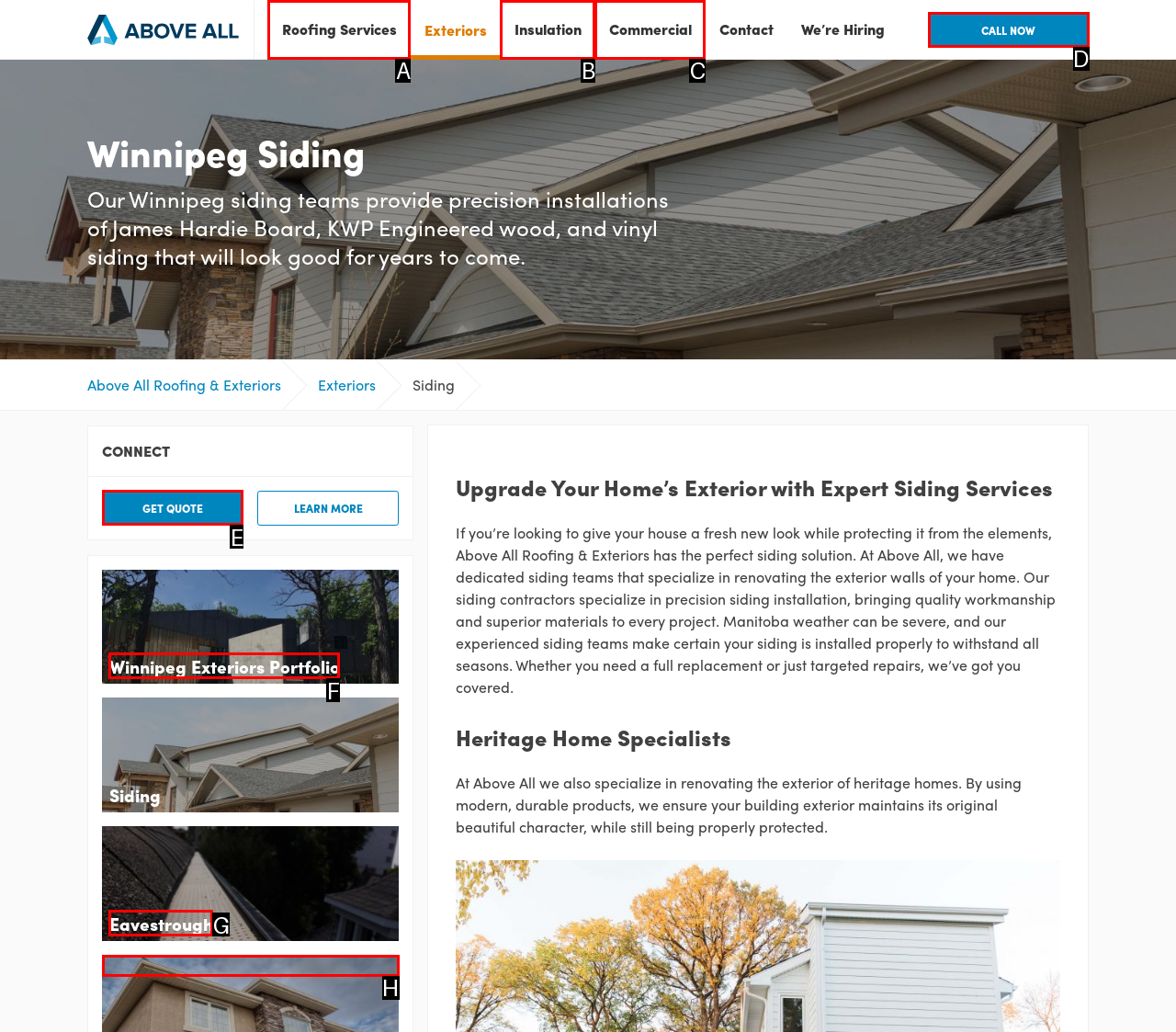Select the HTML element to finish the task: Learn more about 'Winnipeg Exteriors Portfolio' Reply with the letter of the correct option.

E